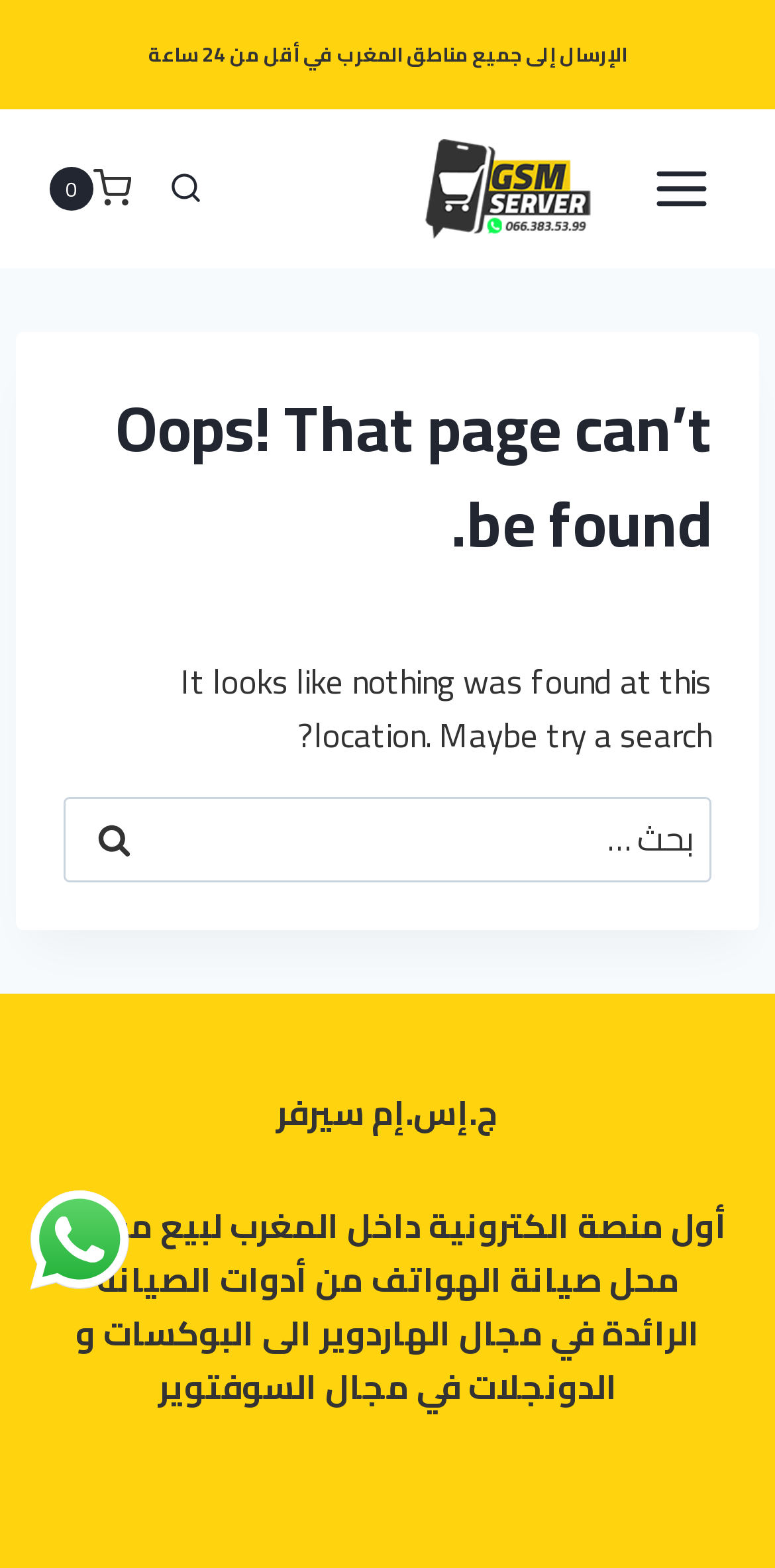What is the purpose of the search box?
Use the image to answer the question with a single word or phrase.

To search for something